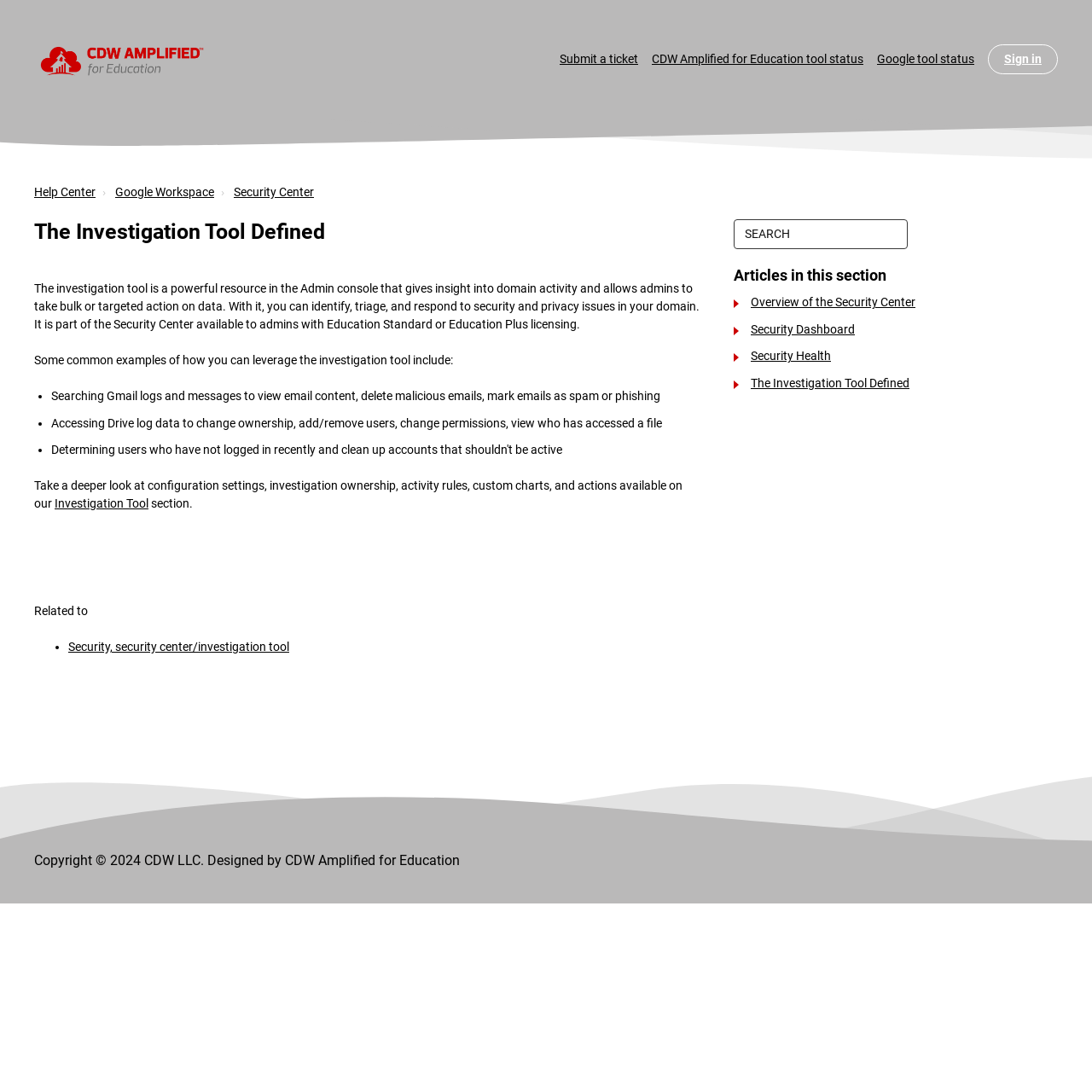Please find the bounding box coordinates of the element's region to be clicked to carry out this instruction: "Submit a ticket".

[0.512, 0.046, 0.584, 0.063]